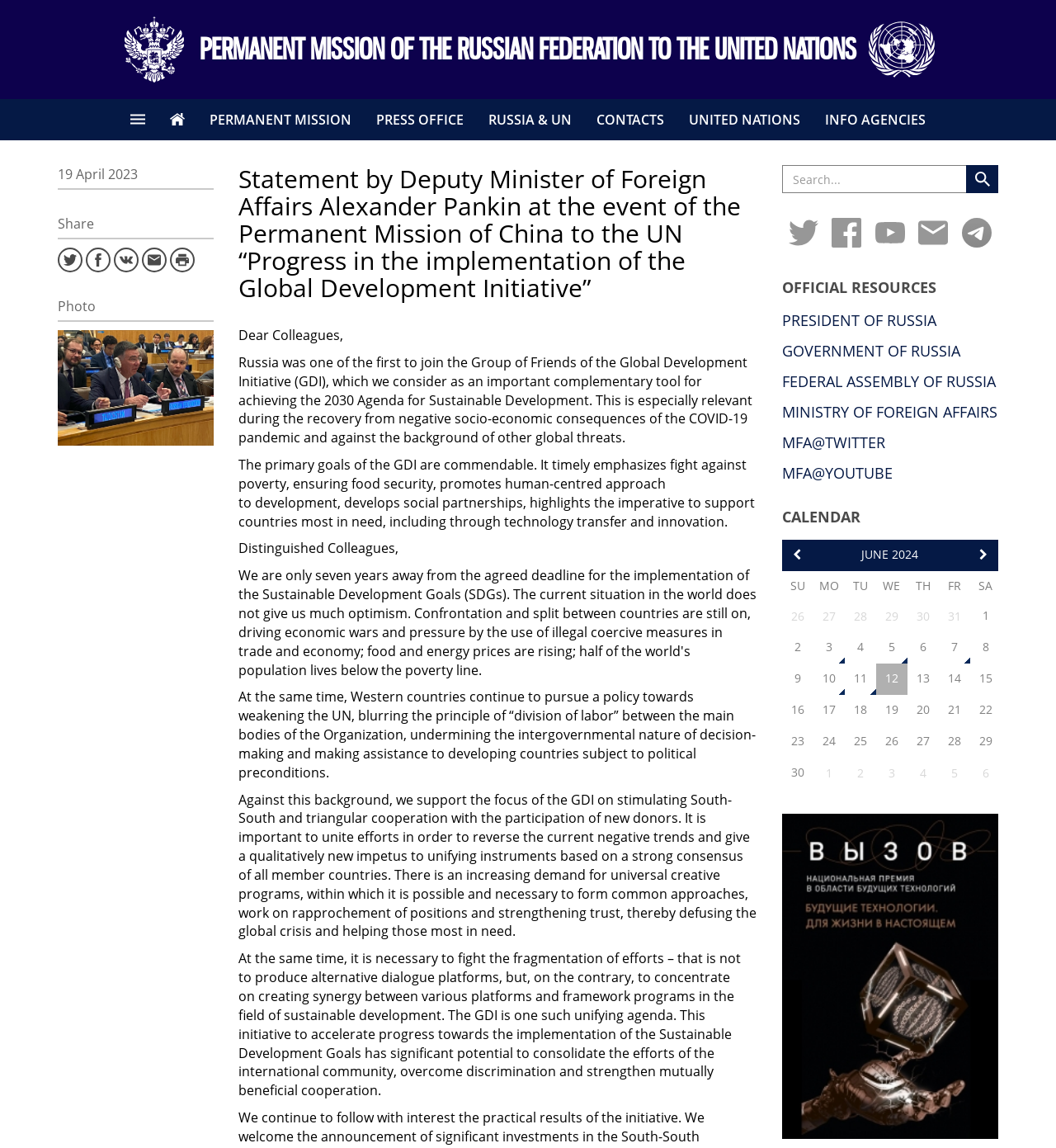Identify the title of the webpage and provide its text content.

PERMANENT MISSION OF THE RUSSIAN FEDERATION TO THE UNITED NATIONS
